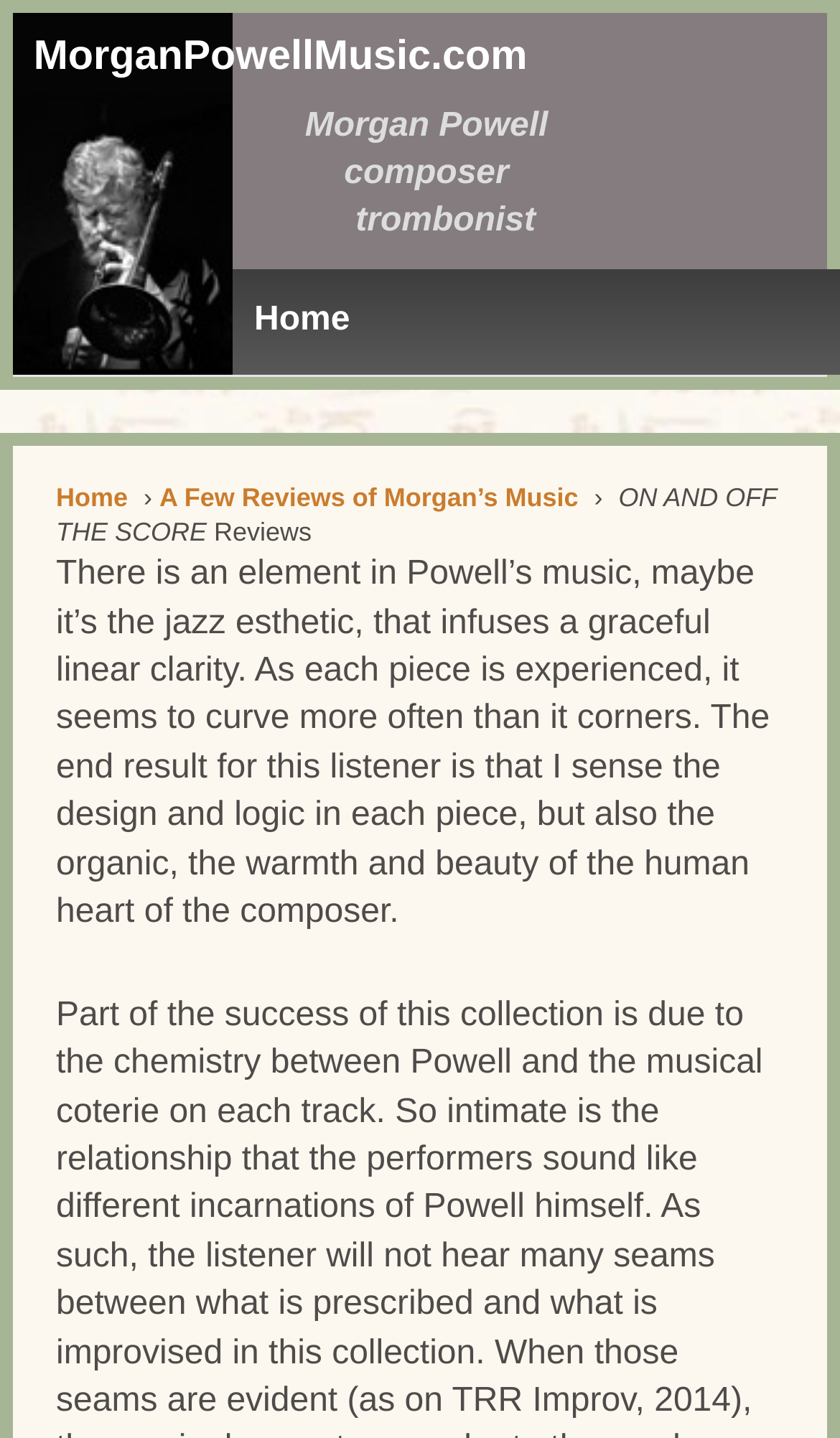What is the main topic of the text on the webpage?
Provide a detailed and extensive answer to the question.

The static text 'There is an element in Powell’s music, maybe it’s the jazz esthetic, that infuses a graceful linear clarity...' suggests that the main topic of the text on the webpage is Morgan Powell's music.